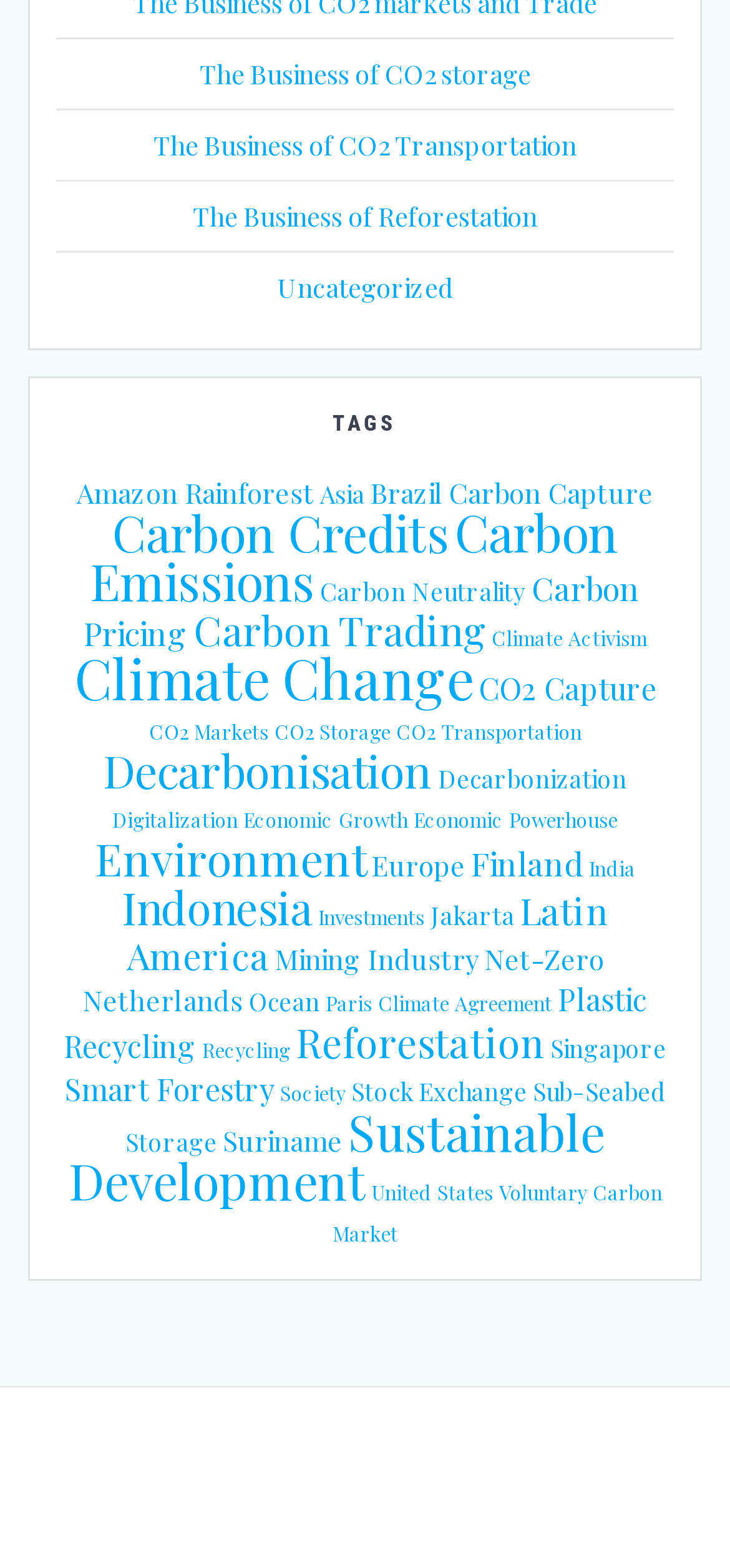Bounding box coordinates are specified in the format (top-left x, top-left y, bottom-right x, bottom-right y). All values are floating point numbers bounded between 0 and 1. Please provide the bounding box coordinate of the region this sentence describes: Stock Exchange

[0.481, 0.686, 0.722, 0.706]